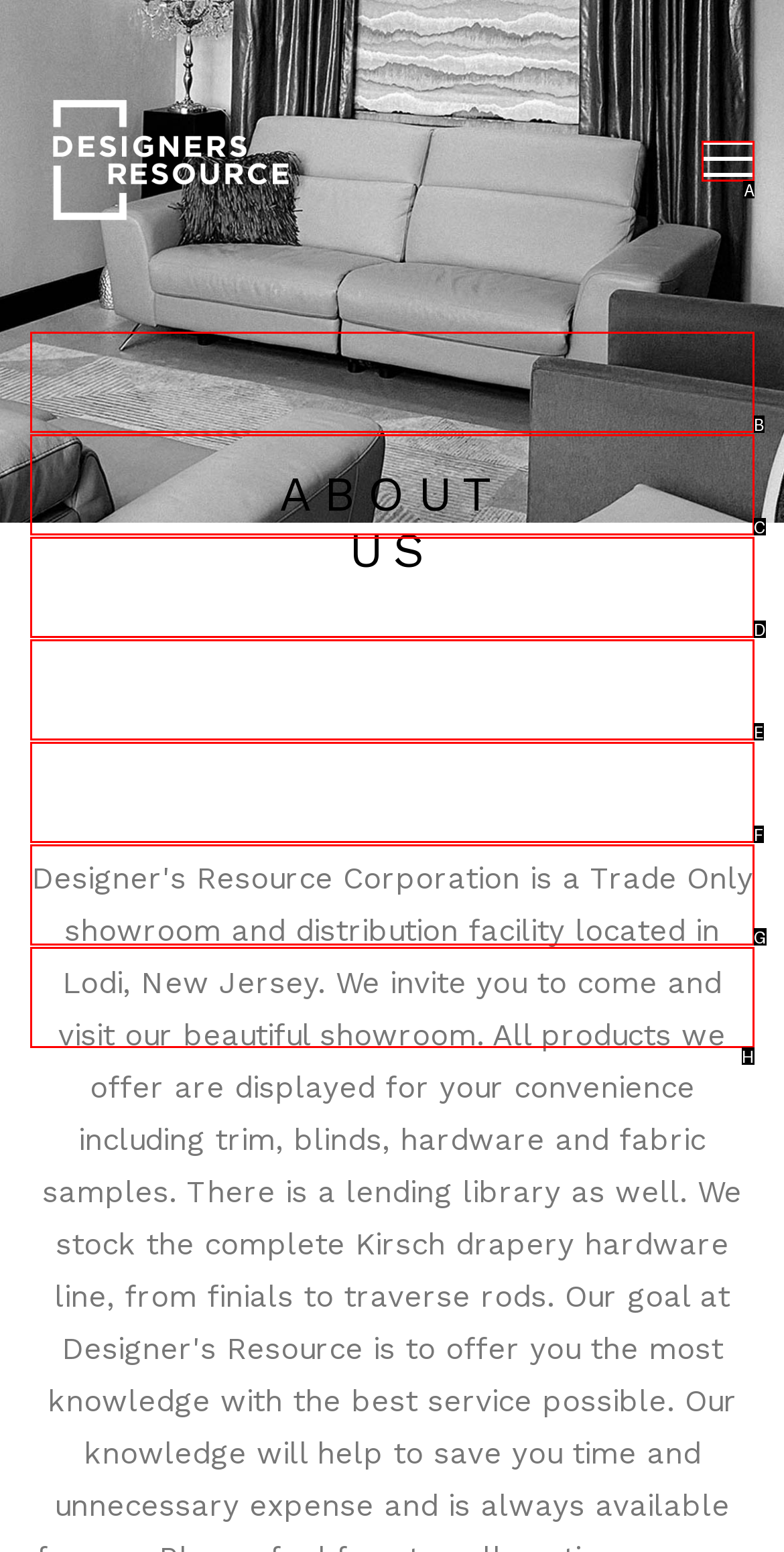Identify the letter of the option to click in order to Click on the button at the top right corner. Answer with the letter directly.

A